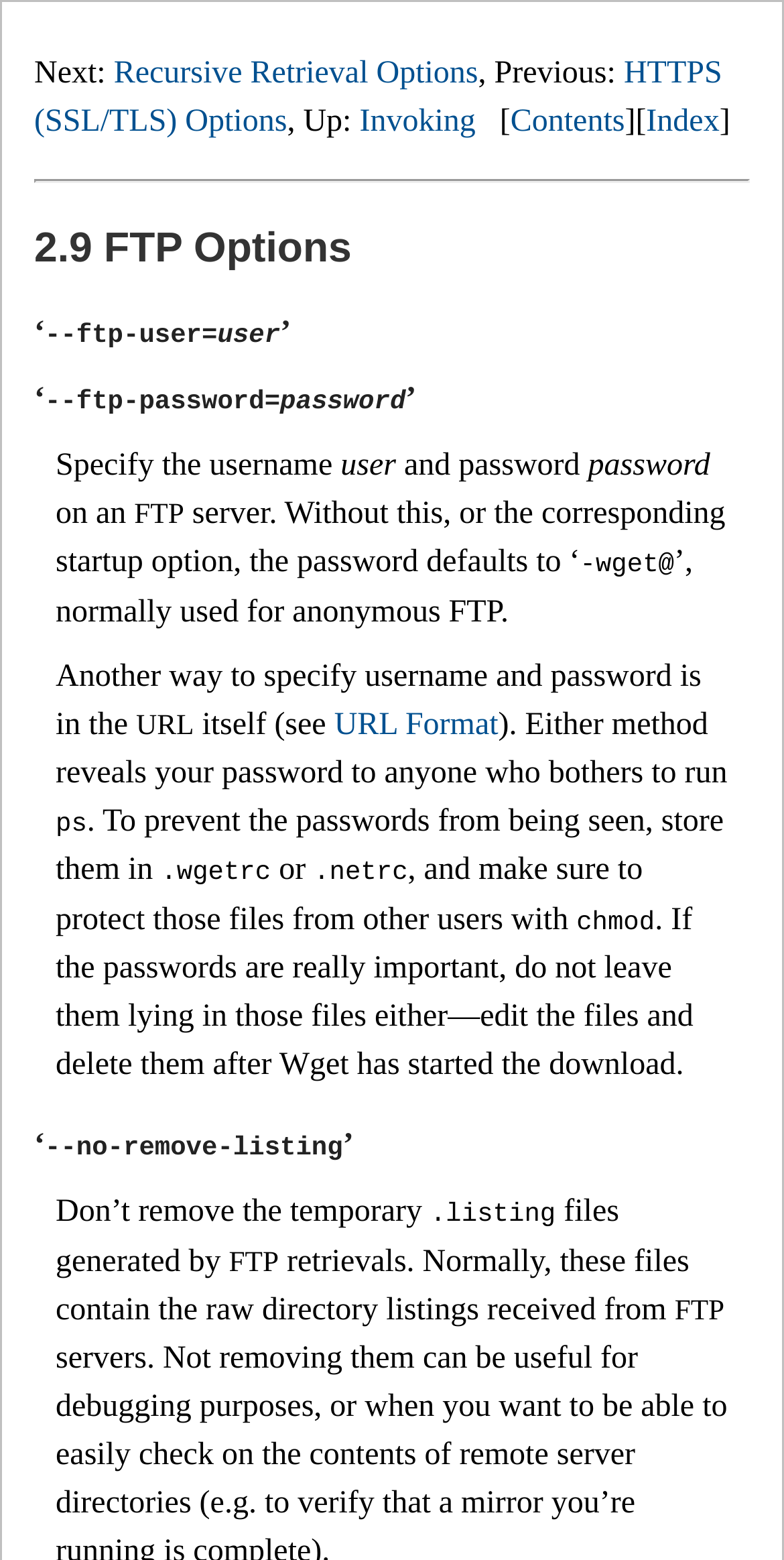Please provide a one-word or phrase answer to the question: 
What is the recommended way to store FTP passwords?

In .wgetrc or .netrc files